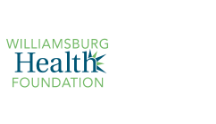What is the foundation's focus?
Please respond to the question thoroughly and include all relevant details.

The logo emphasizes the foundation's focus on community support, health initiatives, and collaborative programs that benefit local residents, suggesting that the organization is committed to improving health and well-being in the Greater Williamsburg area.